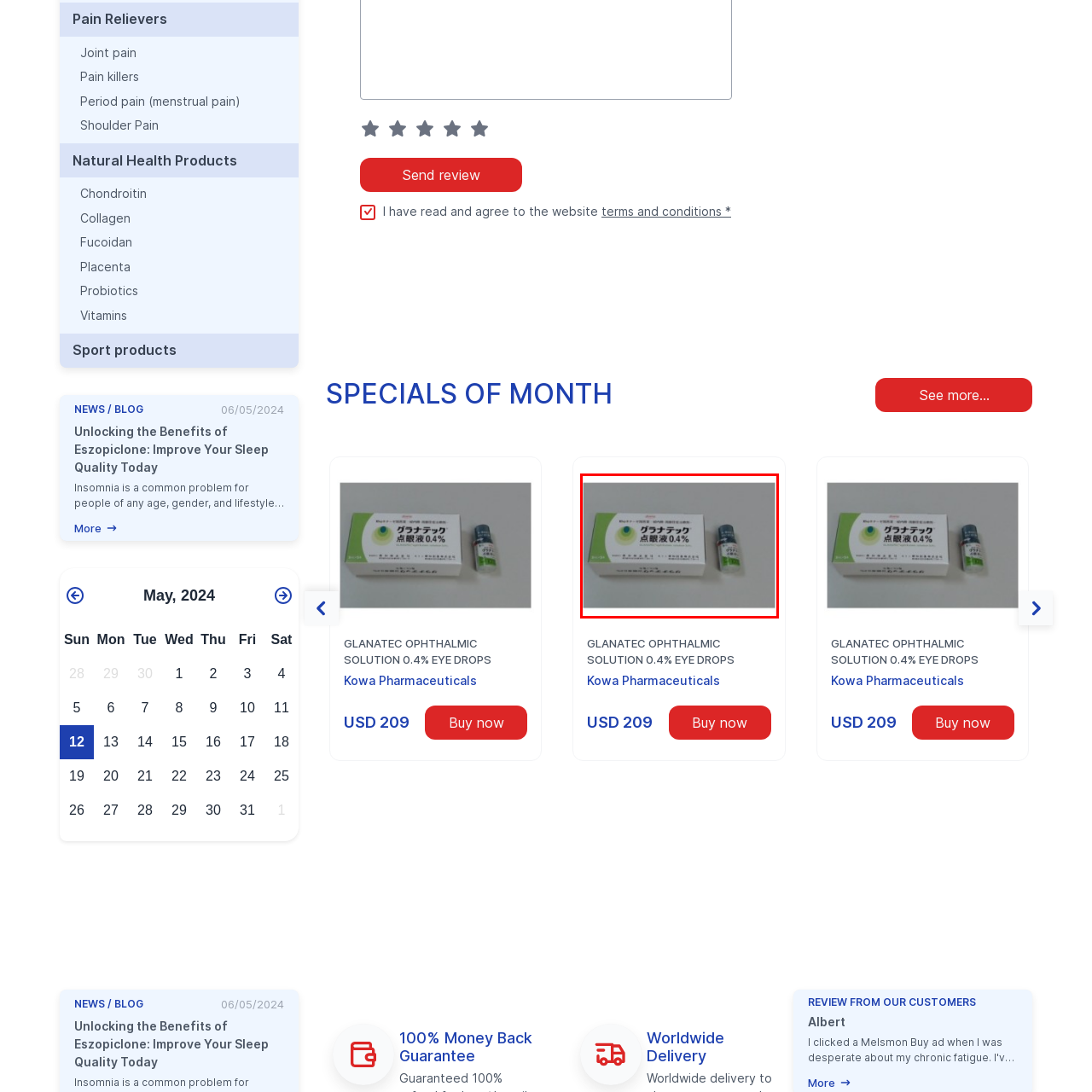What is the purpose of the product?
Observe the image within the red bounding box and give a detailed and thorough answer to the question.

The product, Glanatec ophthalmic solution 0.4% eye drops, is indicated for treating specific eye conditions, showcasing Kowa's commitment to pharmaceutical quality.